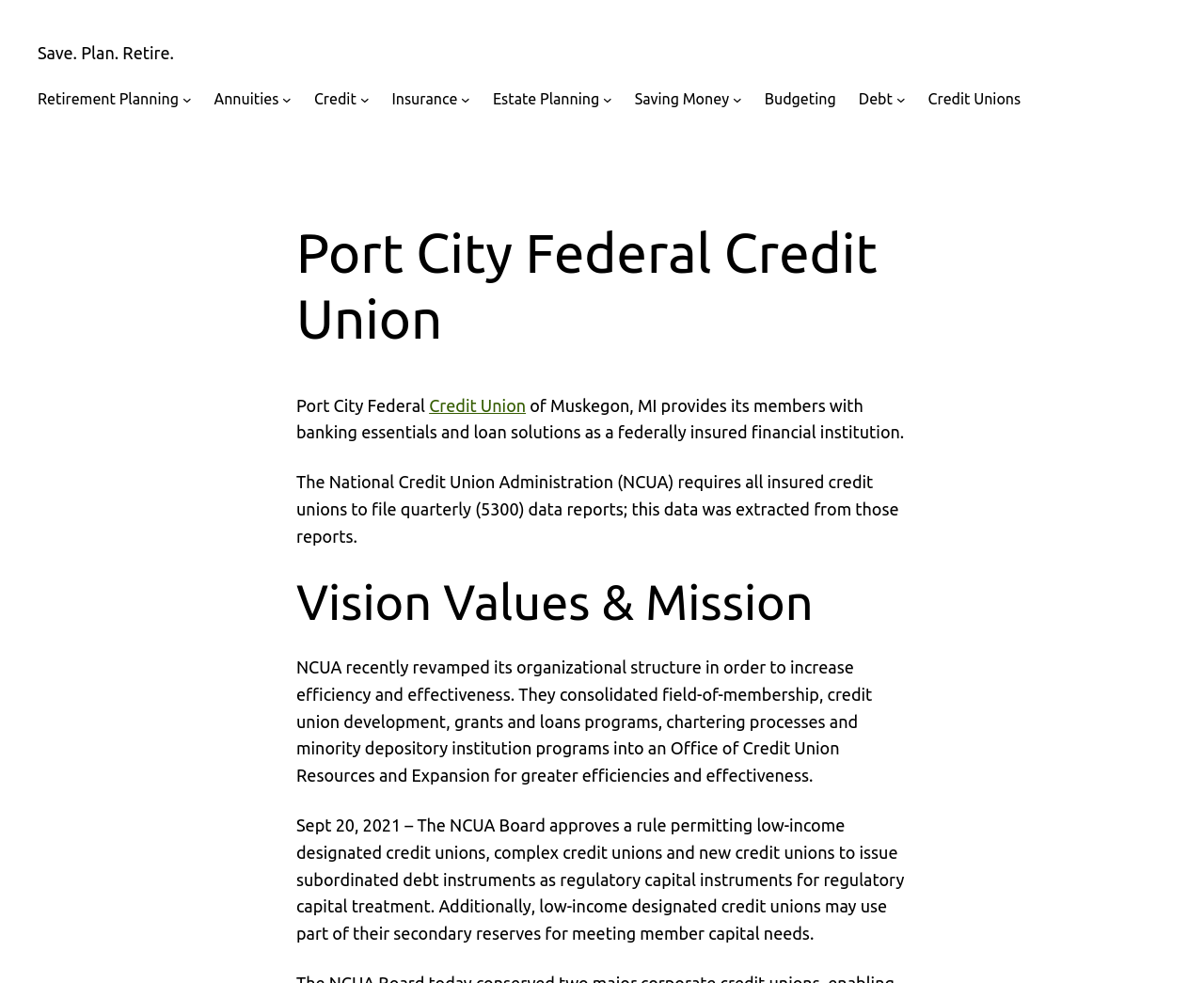Locate the bounding box coordinates of the element that should be clicked to fulfill the instruction: "Click on Estate Planning".

[0.409, 0.089, 0.498, 0.113]